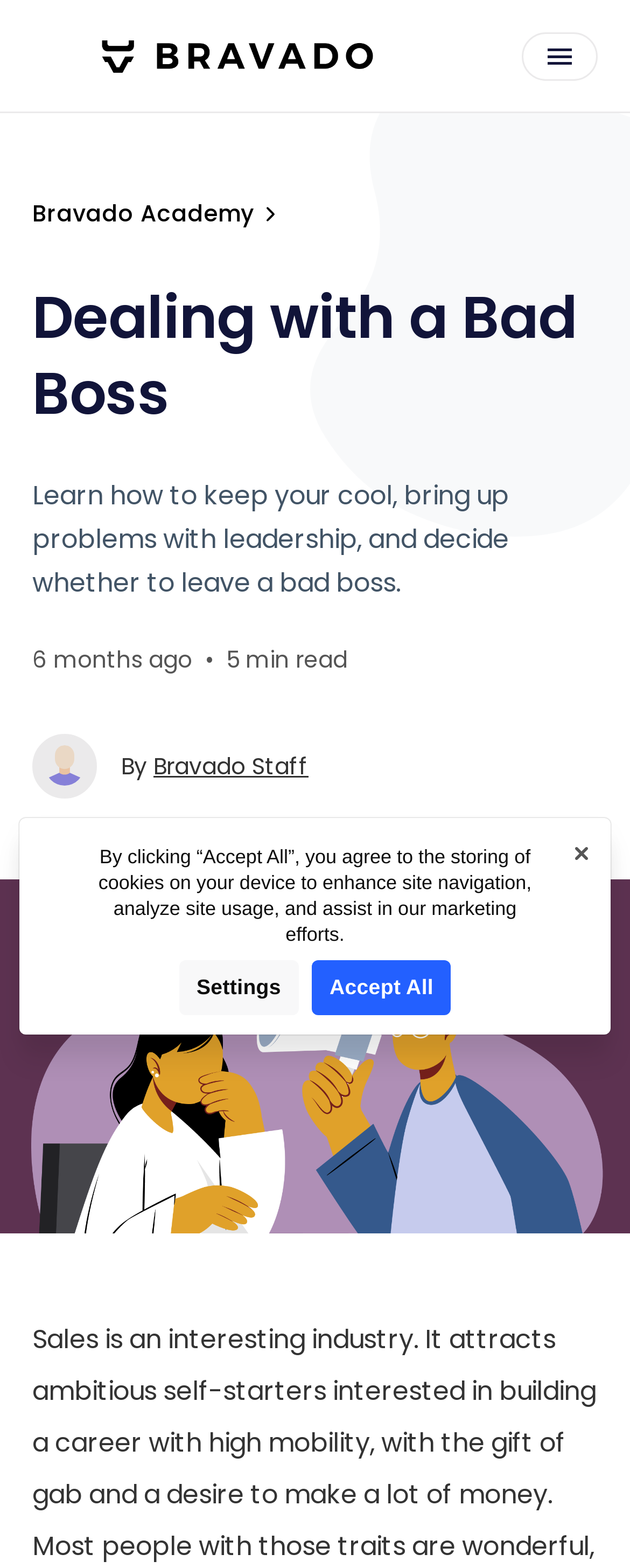Create a full and detailed caption for the entire webpage.

The webpage is about dealing with a bad sales boss, with a focus on learning how to handle problems and avoid being gaslit. At the top left, there is a link to "Bravado Blog" and a button to "Open menu" at the top right. 

When the menu is opened, a header section appears, containing a link to "Bravado Academy" and a heading that reads "Dealing with a Bad Boss". Below the heading, there is a paragraph of text that summarizes the article, which discusses how to keep one's cool, bring up problems with leadership, and decide whether to leave a bad boss. 

The article's metadata is displayed, including the date "6 months ago", a separator, and the estimated read time "5 min read". The author's profile link, "Bravado Staff's profile", is also present, along with the text "By" and a link to the author's name, "Bravado Staff". 

Below the header section, there is a large figure that spans the entire width of the page. 

At the bottom of the page, there is a cookie banner with a heading that reads "Privacy". The banner contains a description of how cookies are used on the site, along with three buttons: "Settings", "Accept All", and "Close".